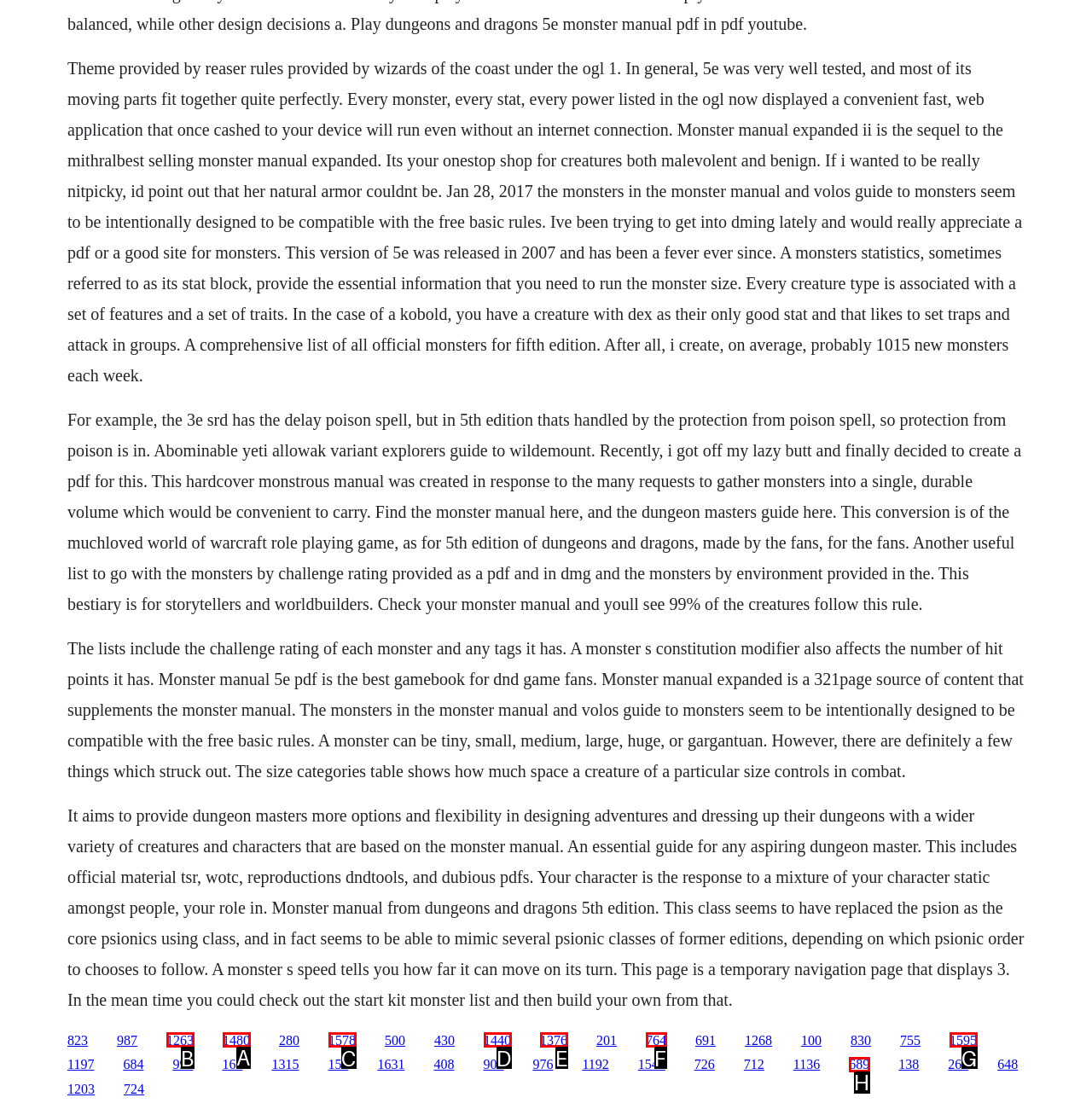Select the appropriate HTML element that needs to be clicked to execute the following task: Click the link '1480'. Respond with the letter of the option.

A